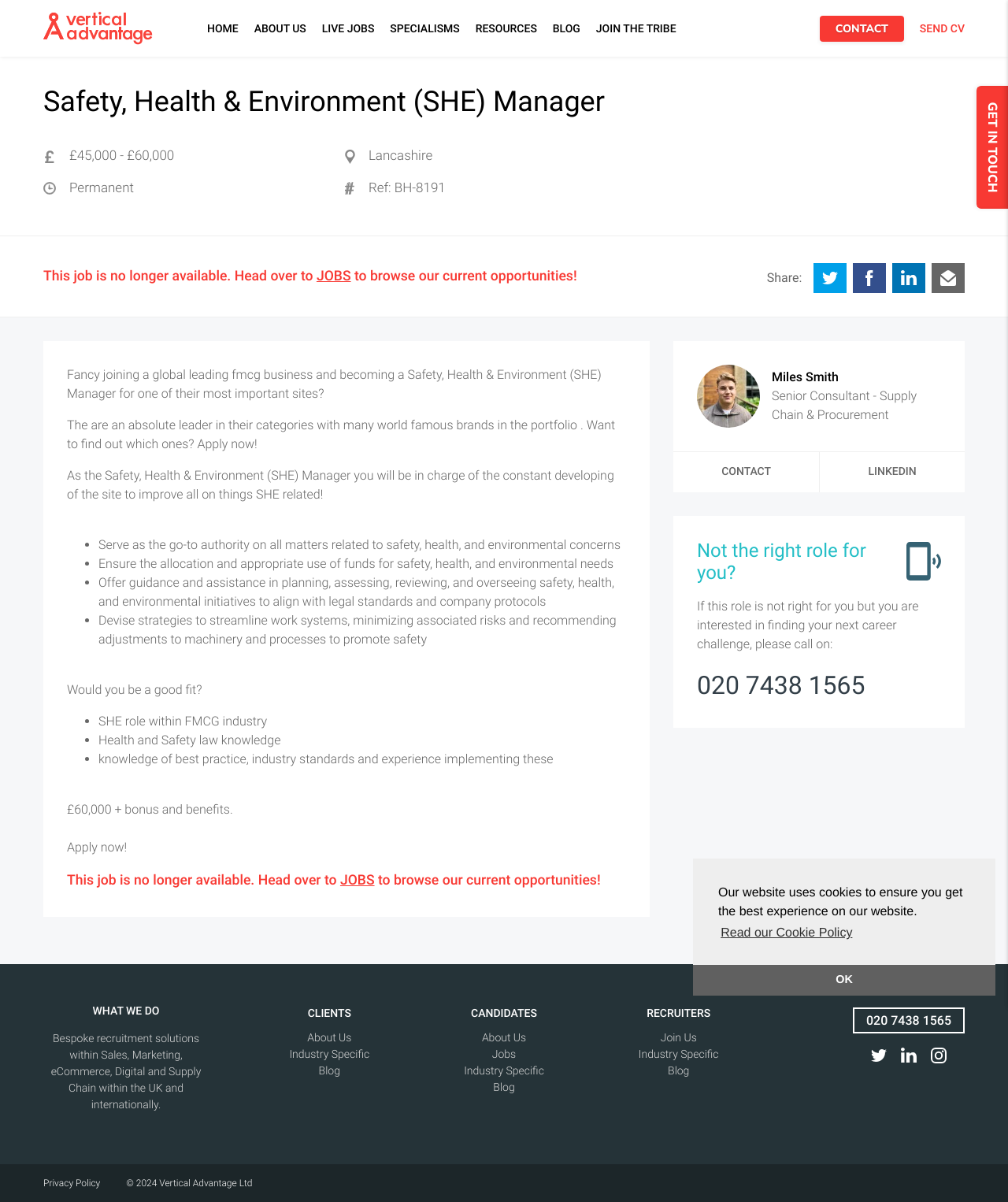Please determine the bounding box of the UI element that matches this description: Industry Specific. The coordinates should be given as (top-left x, top-left y, bottom-right x, bottom-right y), with all values between 0 and 1.

[0.633, 0.872, 0.713, 0.883]